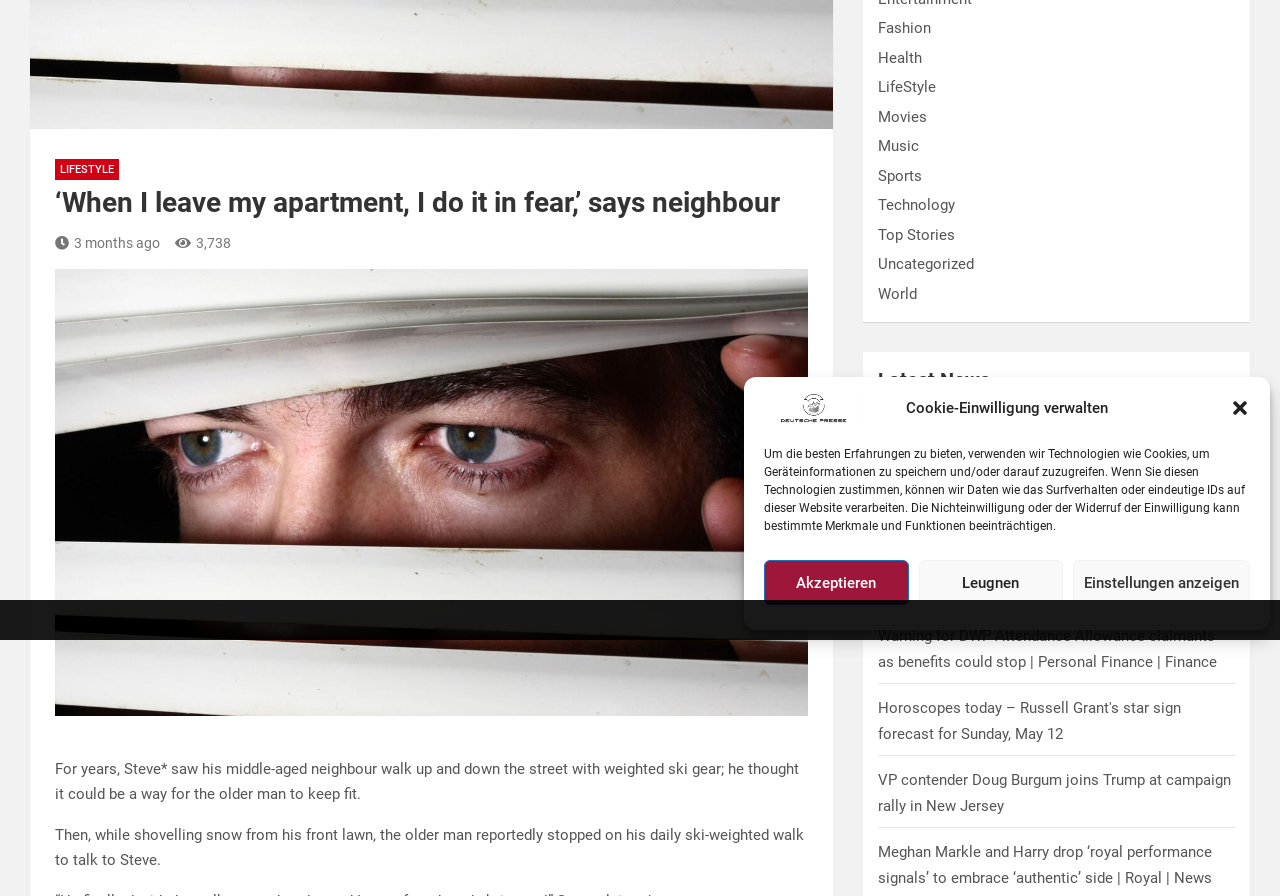Bounding box coordinates are given in the format (top-left x, top-left y, bottom-right x, bottom-right y). All values should be floating point numbers between 0 and 1. Provide the bounding box coordinate for the UI element described as: Movies

[0.686, 0.12, 0.724, 0.14]